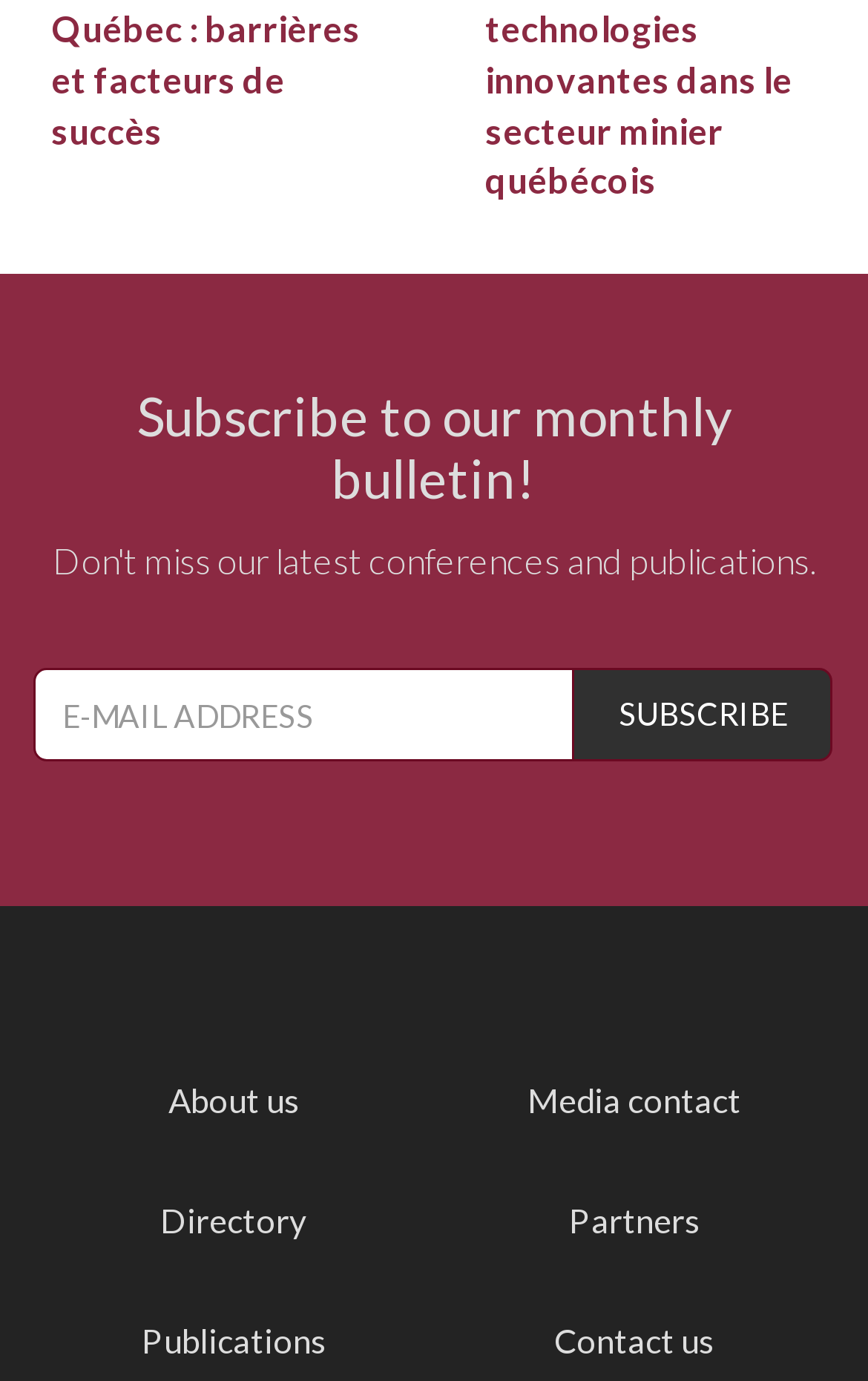Use a single word or phrase to answer the question:
What is the text on the subscribe button?

SUBSCRIBE